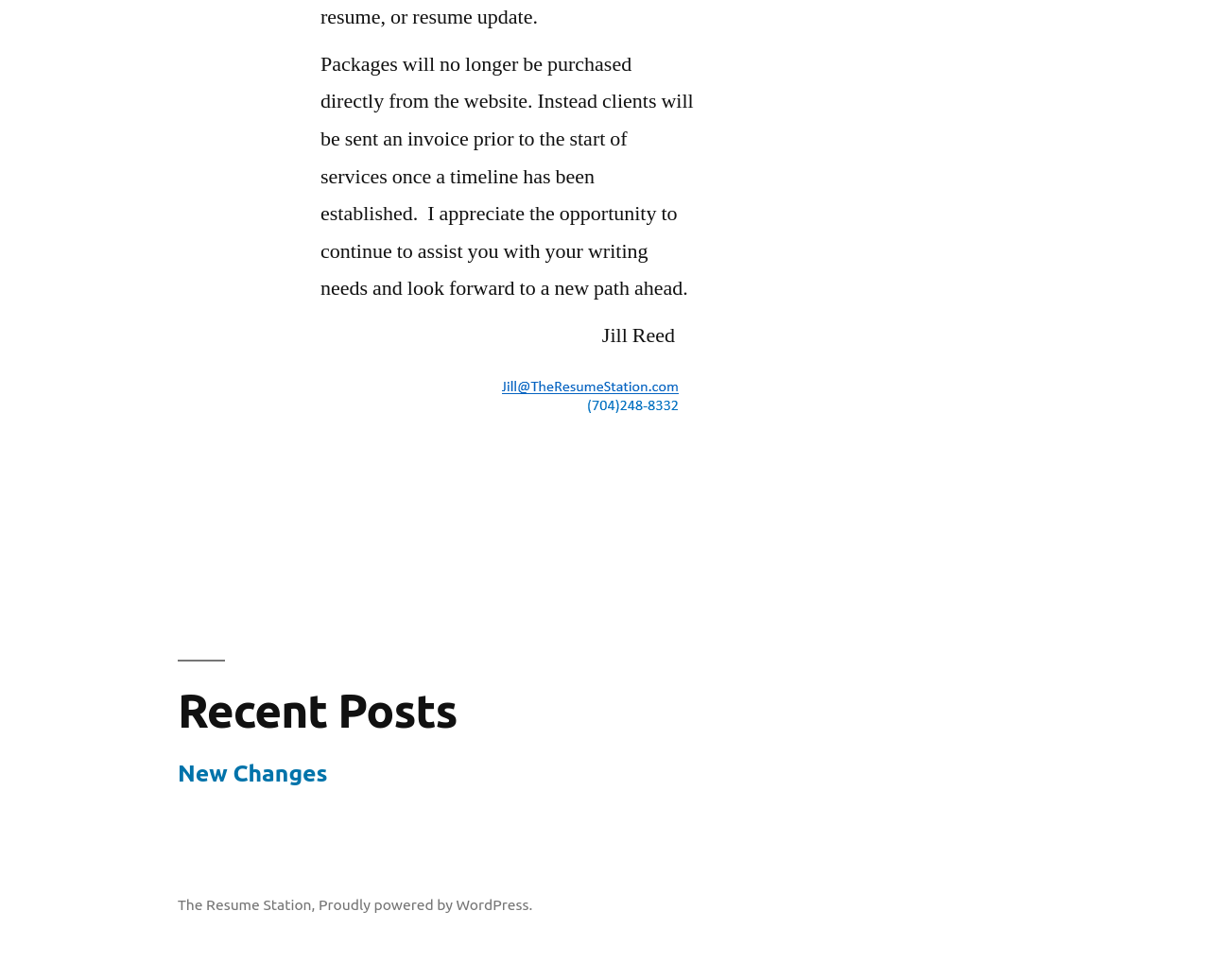What is the category of the post? Based on the image, give a response in one word or a short phrase.

Uncategorized